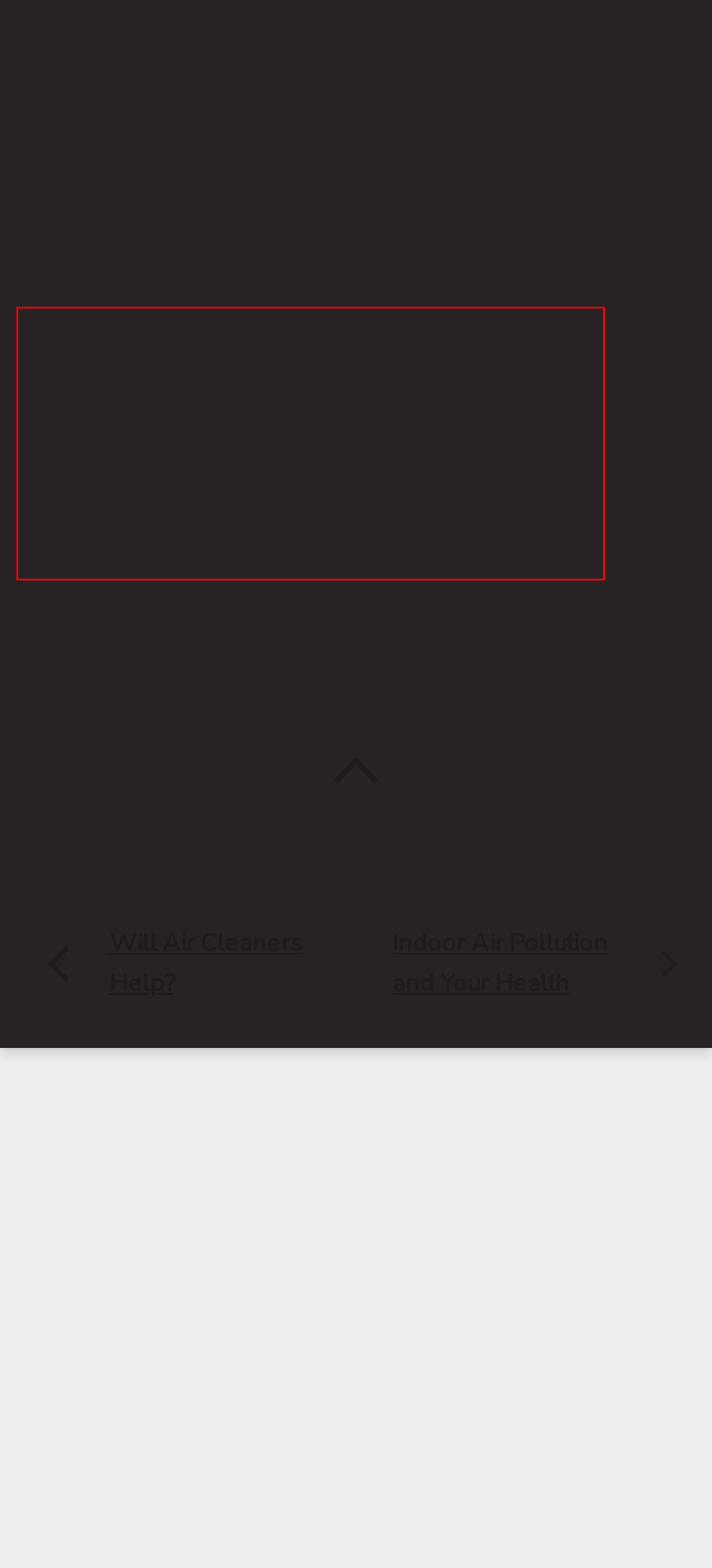Examine the webpage screenshot and use OCR to obtain the text inside the red bounding box.

To sum up, the most effect method of keeping your air ducts clean is to prevent the entry of dirt and moisture in the first place.